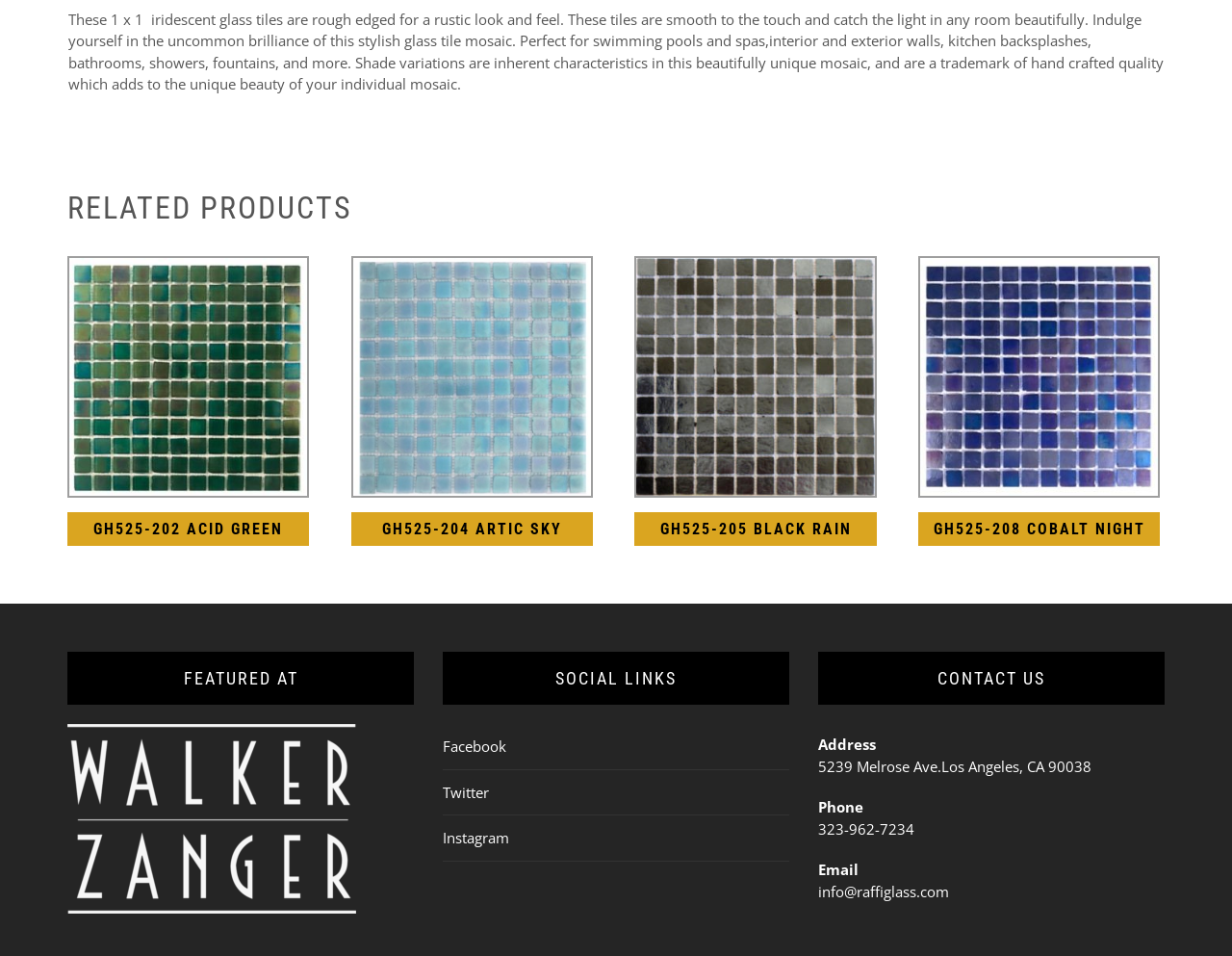Determine the bounding box for the UI element as described: "GH525-208 COBALT NIGHT". The coordinates should be represented as four float numbers between 0 and 1, formatted as [left, top, right, bottom].

[0.745, 0.536, 0.942, 0.571]